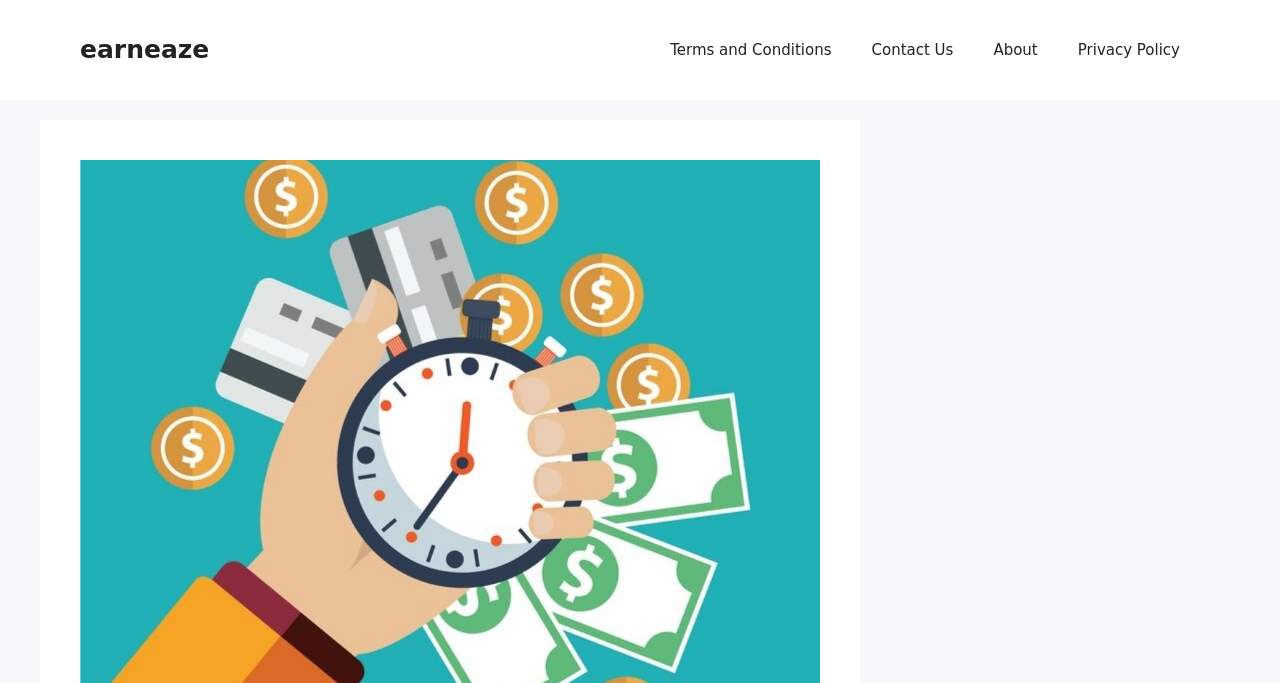Please use the details from the image to answer the following question comprehensively:
How many links are present in the primary navigation?

The primary navigation section is located at the top of the webpage, and it contains four links: 'Terms and Conditions', 'Contact Us', 'About', and 'Privacy Policy'.